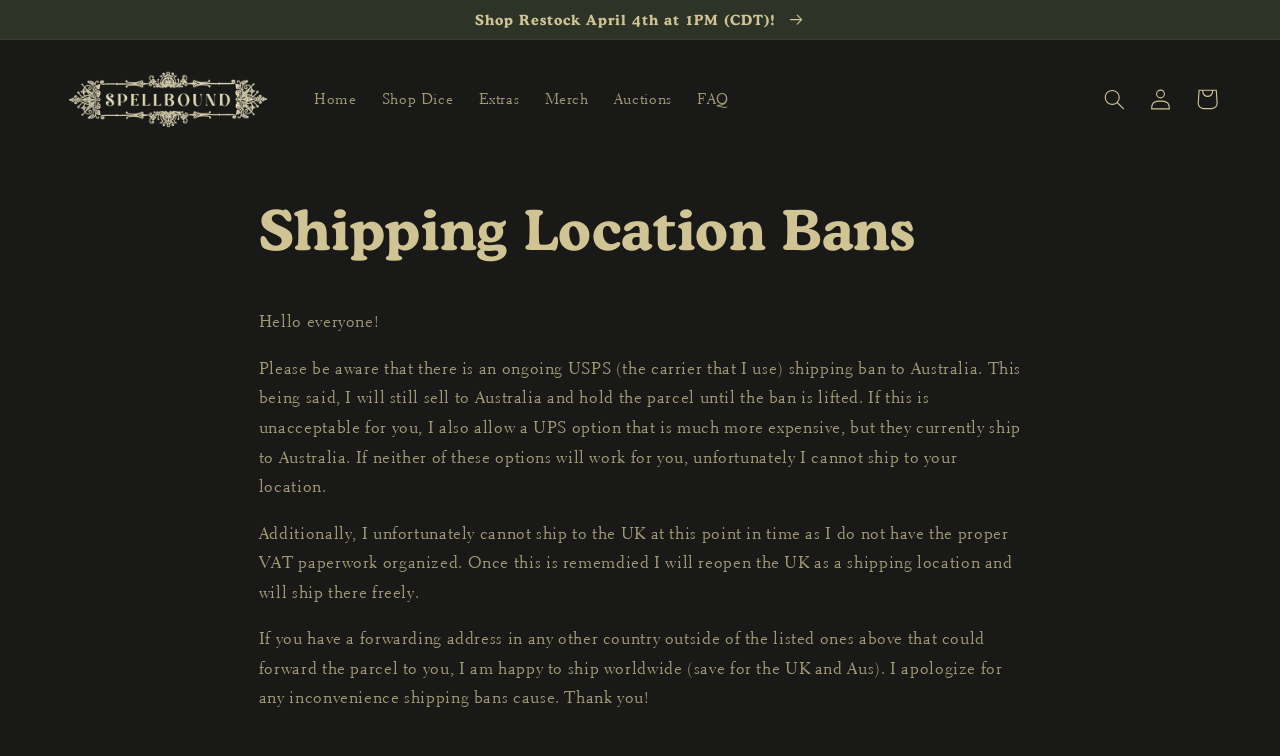Please determine the heading text of this webpage.

Shipping Location Bans